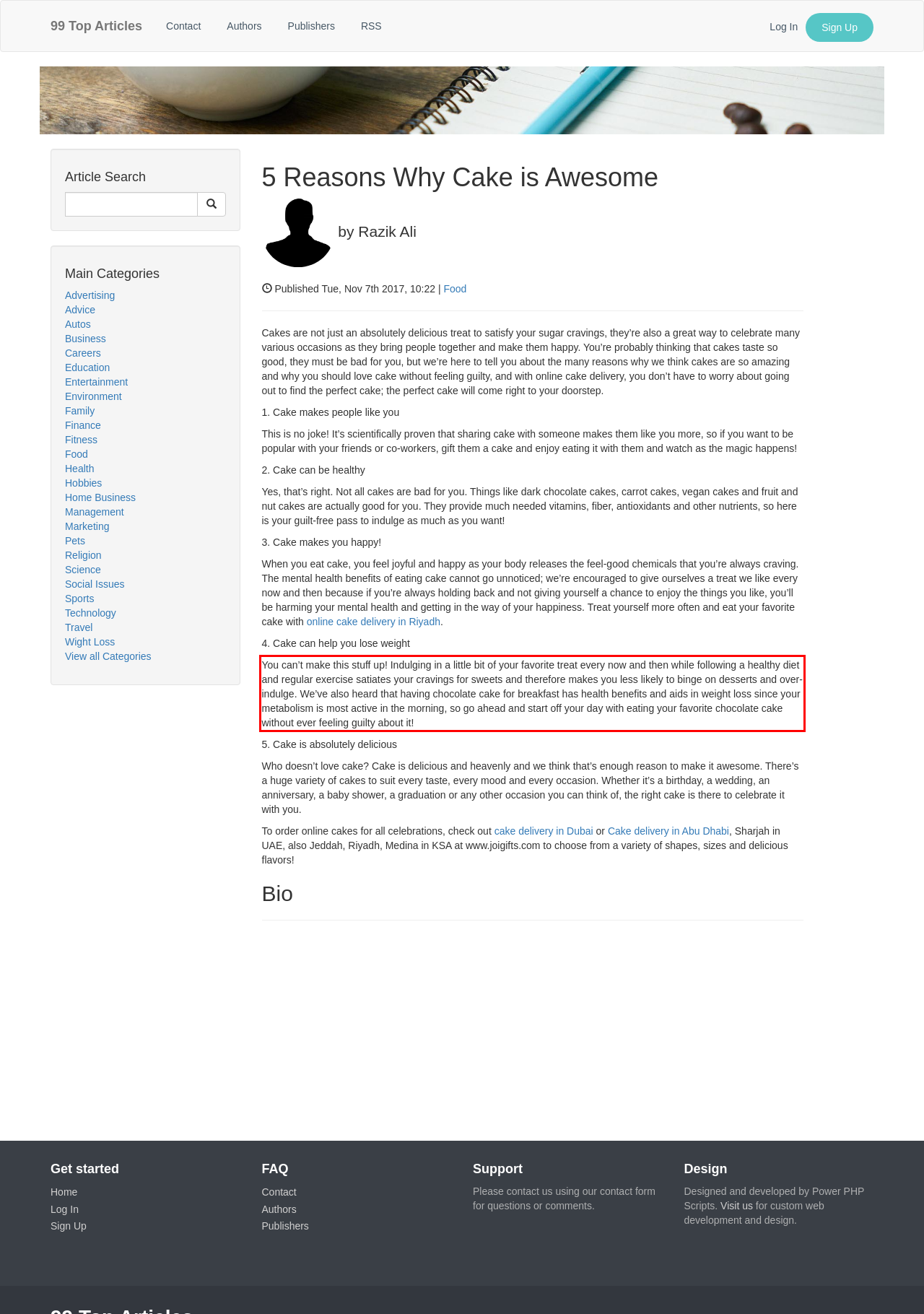Please analyze the screenshot of a webpage and extract the text content within the red bounding box using OCR.

You can’t make this stuff up! Indulging in a little bit of your favorite treat every now and then while following a healthy diet and regular exercise satiates your cravings for sweets and therefore makes you less likely to binge on desserts and over-indulge. We’ve also heard that having chocolate cake for breakfast has health benefits and aids in weight loss since your metabolism is most active in the morning, so go ahead and start off your day with eating your favorite chocolate cake without ever feeling guilty about it!